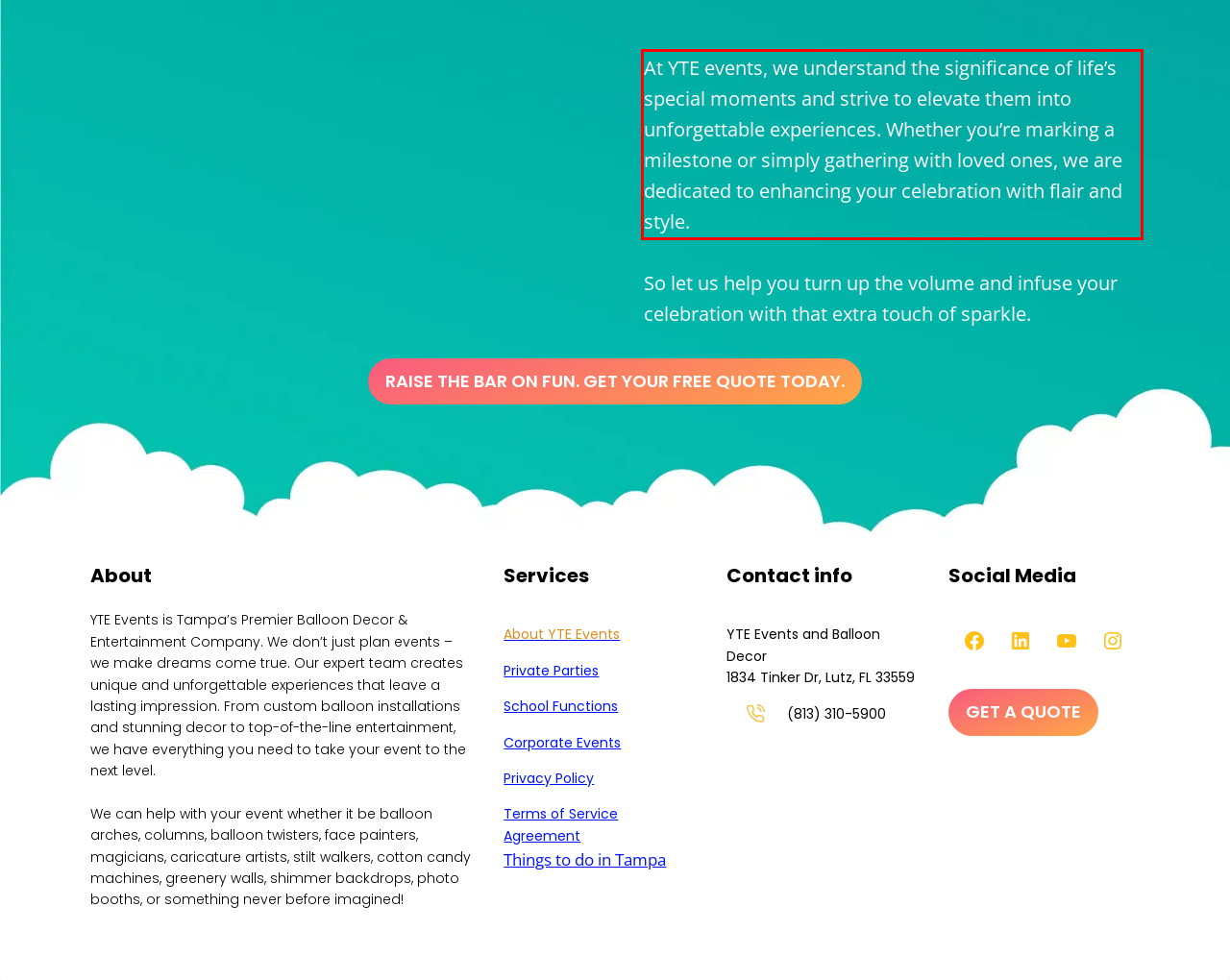Perform OCR on the text inside the red-bordered box in the provided screenshot and output the content.

At YTE events, we understand the significance of life’s special moments and strive to elevate them into unforgettable experiences. Whether you’re marking a milestone or simply gathering with loved ones, we are dedicated to enhancing your celebration with flair and style.